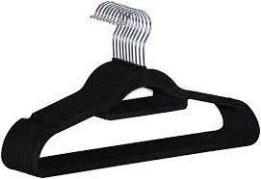Provide a brief response to the question using a single word or phrase: 
What is the brand name of the product?

Tamarim